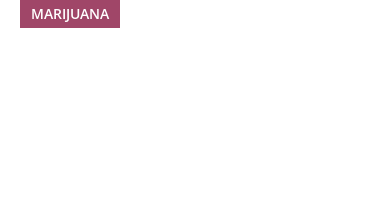Please provide a short answer using a single word or phrase for the question:
What is the purpose of the graphical element?

To grab attention